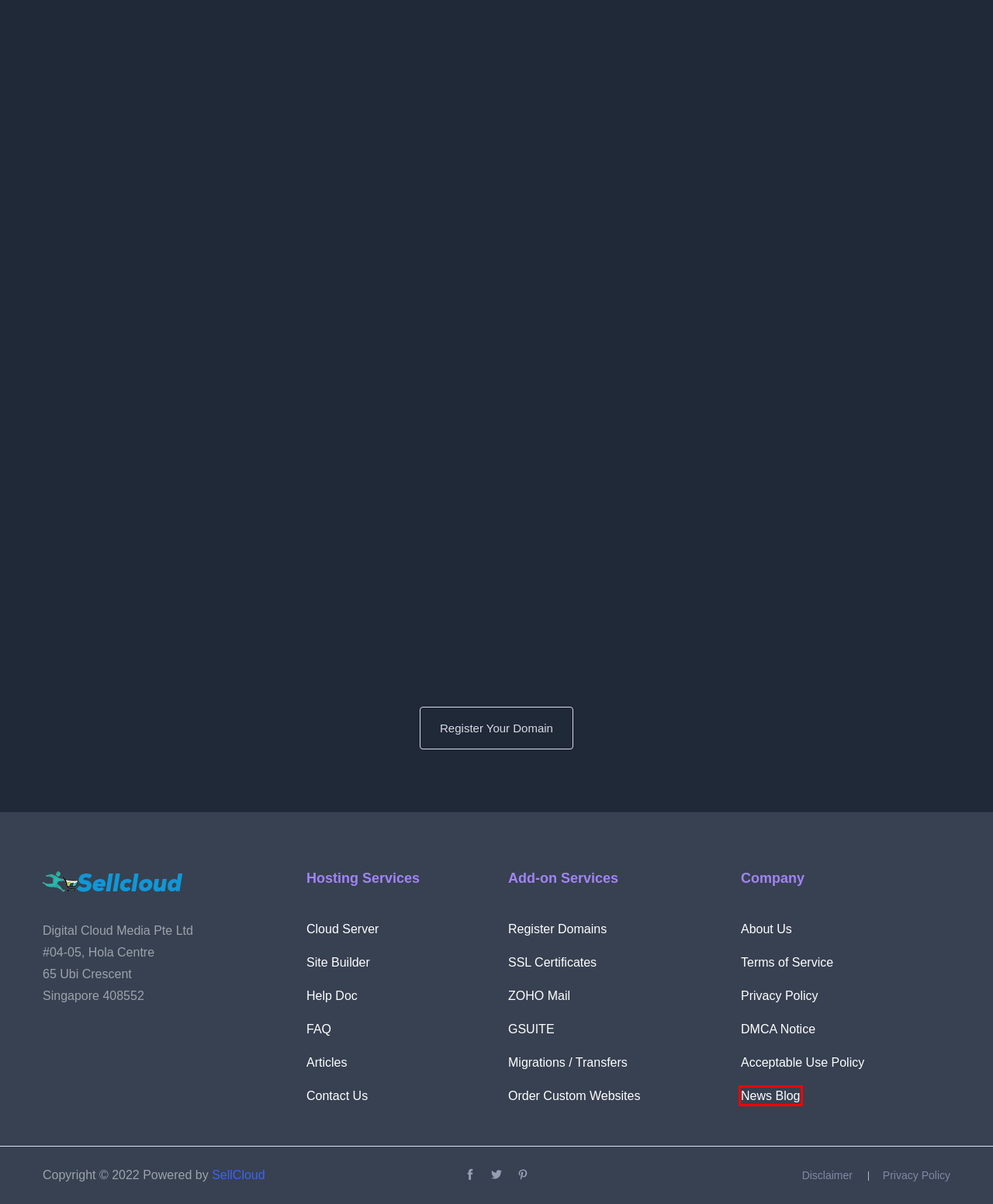Analyze the screenshot of a webpage that features a red rectangle bounding box. Pick the webpage description that best matches the new webpage you would see after clicking on the element within the red bounding box. Here are the candidates:
A. Sellcloud Hosting - DMCA Notice
B. Sellcloud Hosting - Terms Of Services
C. Sellcloud Hosting - Acceptable Use Policy
D. Sellcloud Hosting - Free Zoho Mail for your domains
E. Sellcloud Hosting - Buy cheapest SSL certificates for your domains
F. Simple Cloud Hosting - News Blog
G. Buy Google Workspace (formerly G Suite) email for your domain
H. Sellcloud Hosting - About Us

F